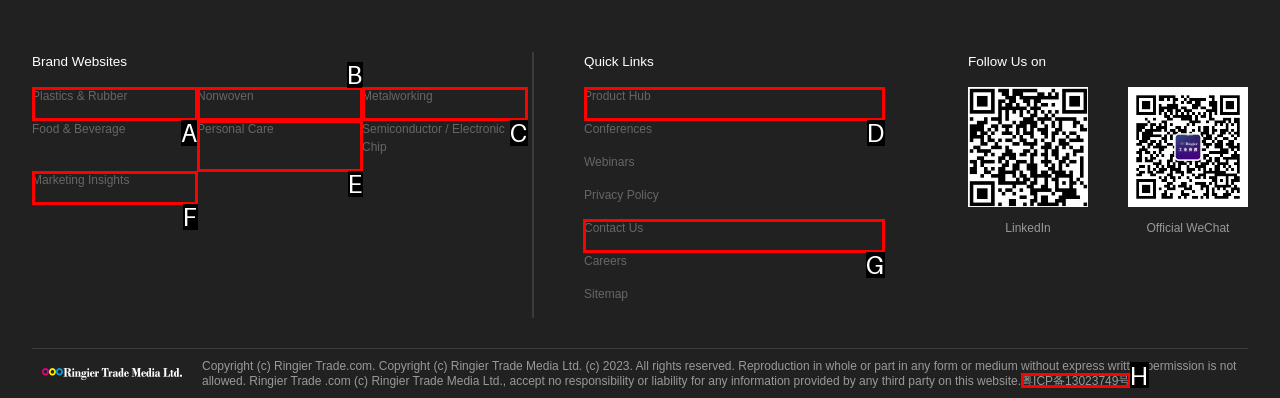Choose the HTML element you need to click to achieve the following task: Contact Us
Respond with the letter of the selected option from the given choices directly.

G